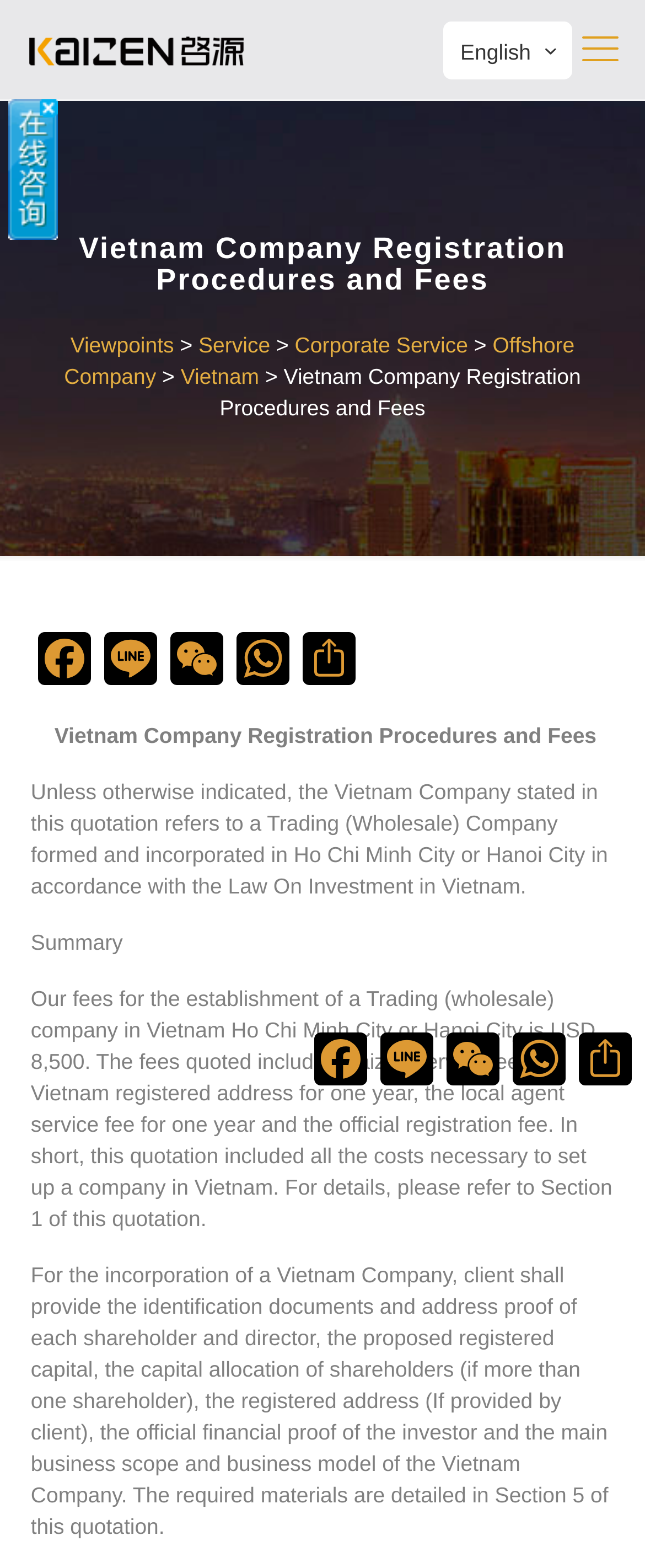Using the format (top-left x, top-left y, bottom-right x, bottom-right y), provide the bounding box coordinates for the described UI element. All values should be floating point numbers between 0 and 1: title="啓源會計師事務所有限公司 Kaizen CPA Firm."

[0.038, 0.005, 0.384, 0.058]